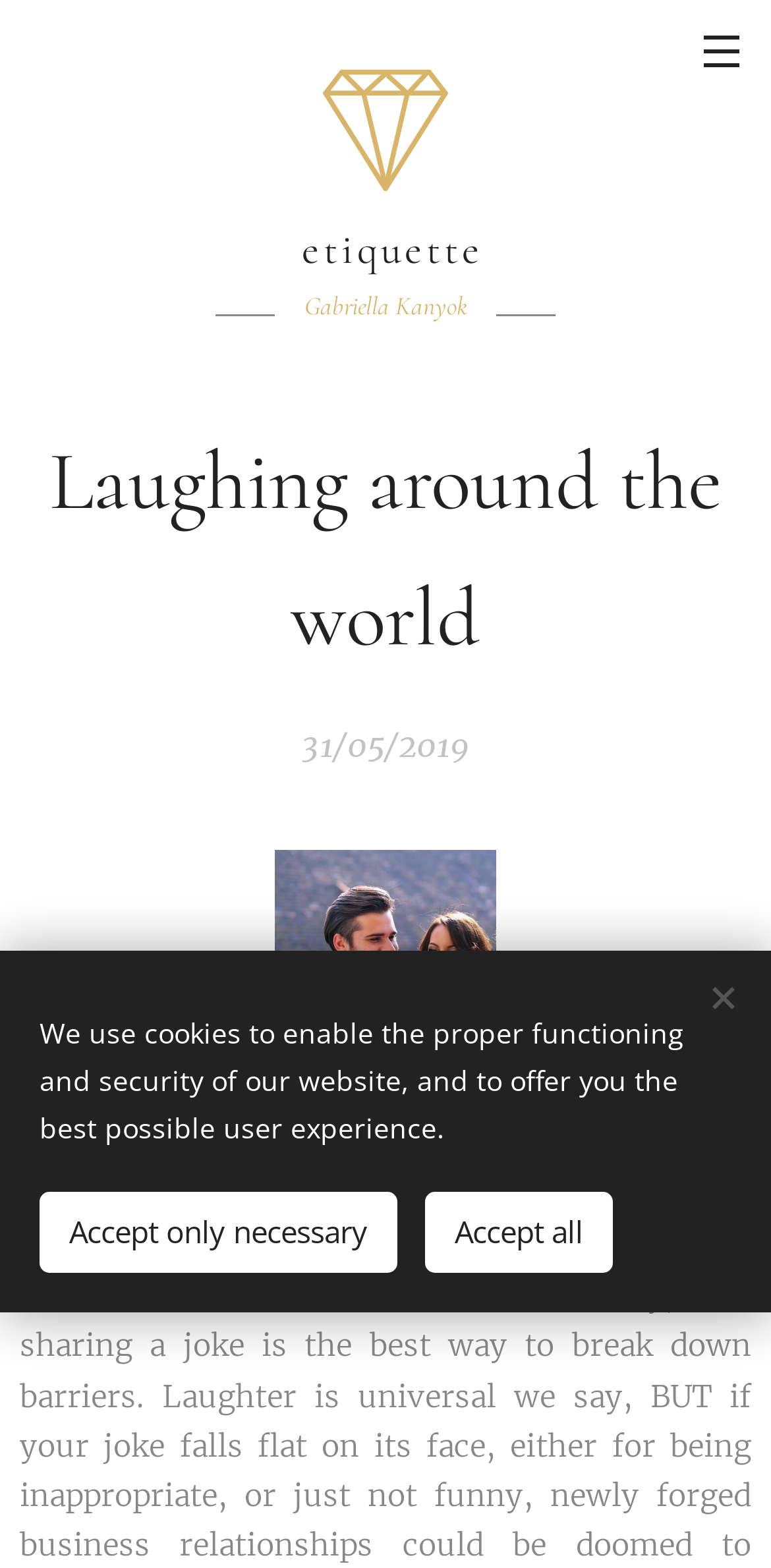Generate a comprehensive description of the contents of the webpage.

The webpage is titled "Laughing around the world :: Etiquette-hu" and has a prominent heading "Laughing around the world" located at the top center of the page. Below the heading, there is a link "etiquette" with an embedded object to its right, situated near the top of the page. 

To the right of the link "etiquette", the author's name "Gabriella Kanyok" is displayed. A menu link is located at the top right corner of the page. 

Further down, there is a date "31/05/2019" positioned near the middle of the page. At the bottom of the page, there is a notification about the use of cookies, which is a paragraph of text. Below the notification, there are two buttons, "Accept only necessary" and "Accept all", placed side by side near the bottom of the page.